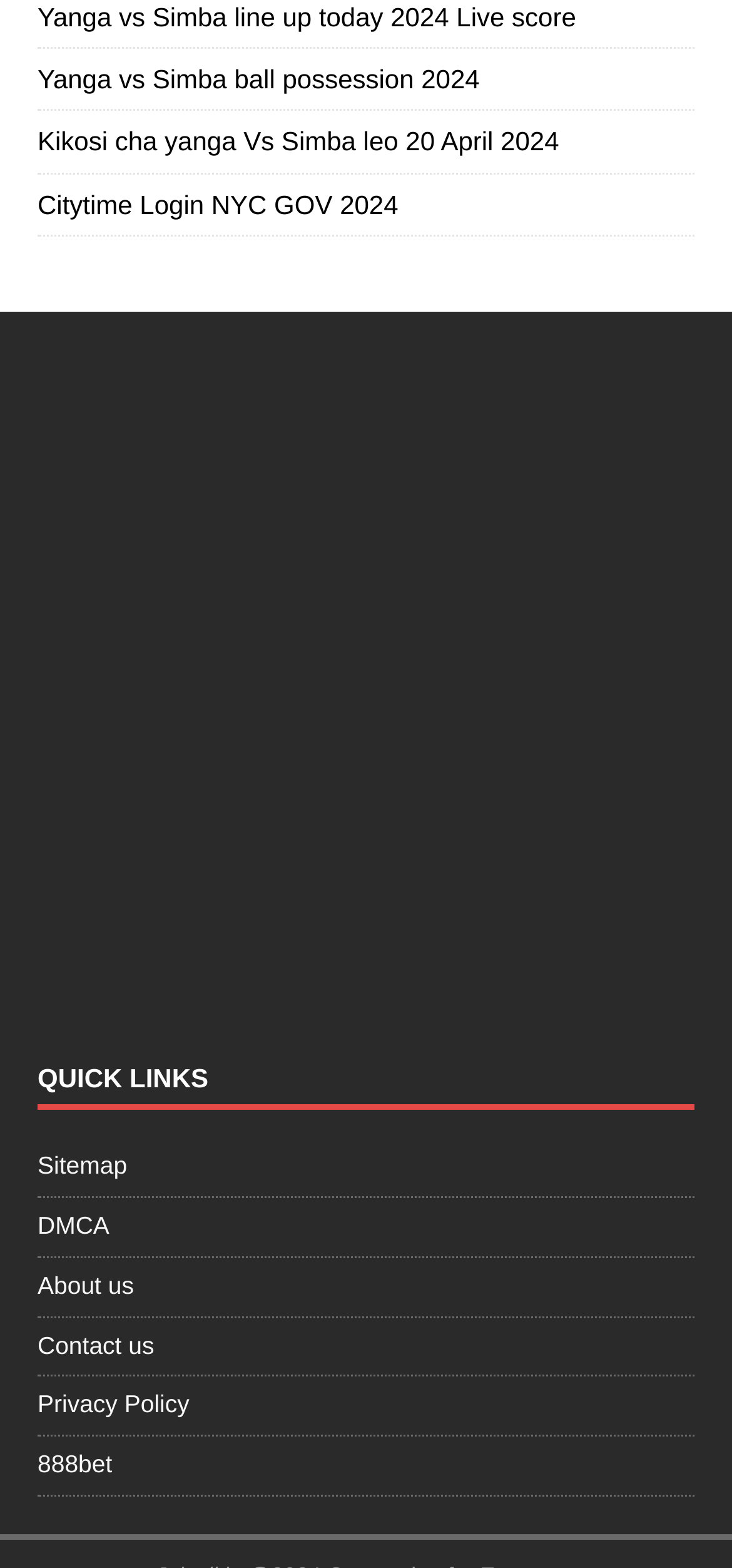Respond to the question with just a single word or phrase: 
How many images are on the webpage?

2